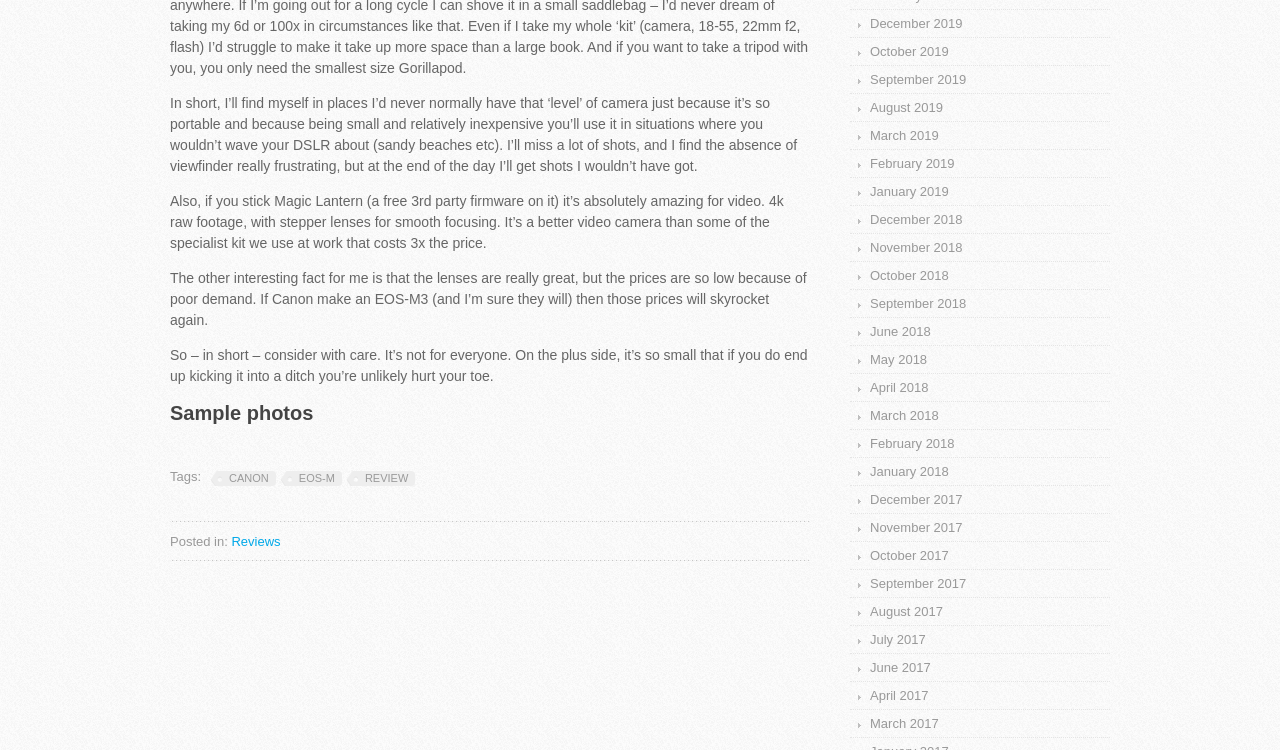Locate the UI element described as follows: "June 2018". Return the bounding box coordinates as four float numbers between 0 and 1 in the order [left, top, right, bottom].

[0.68, 0.432, 0.727, 0.452]